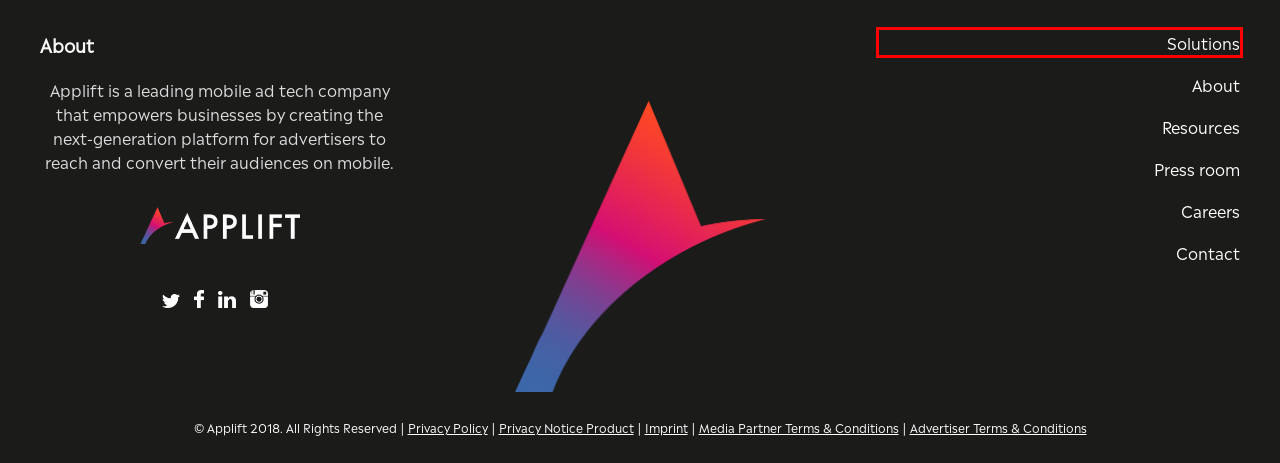You’re provided with a screenshot of a webpage that has a red bounding box around an element. Choose the best matching webpage description for the new page after clicking the element in the red box. The options are:
A. Media Partner Terms & Conditions - Applift
B. Press room - Applift
C. Advertiser Terms & Conditions - Applift
D. Imprint - Applift
E. Privacy Notice Product - Applift
F. Life at AppLift Archives - Applift
G. Solutions - Applift
H. Applift - True Mobile Performance

G